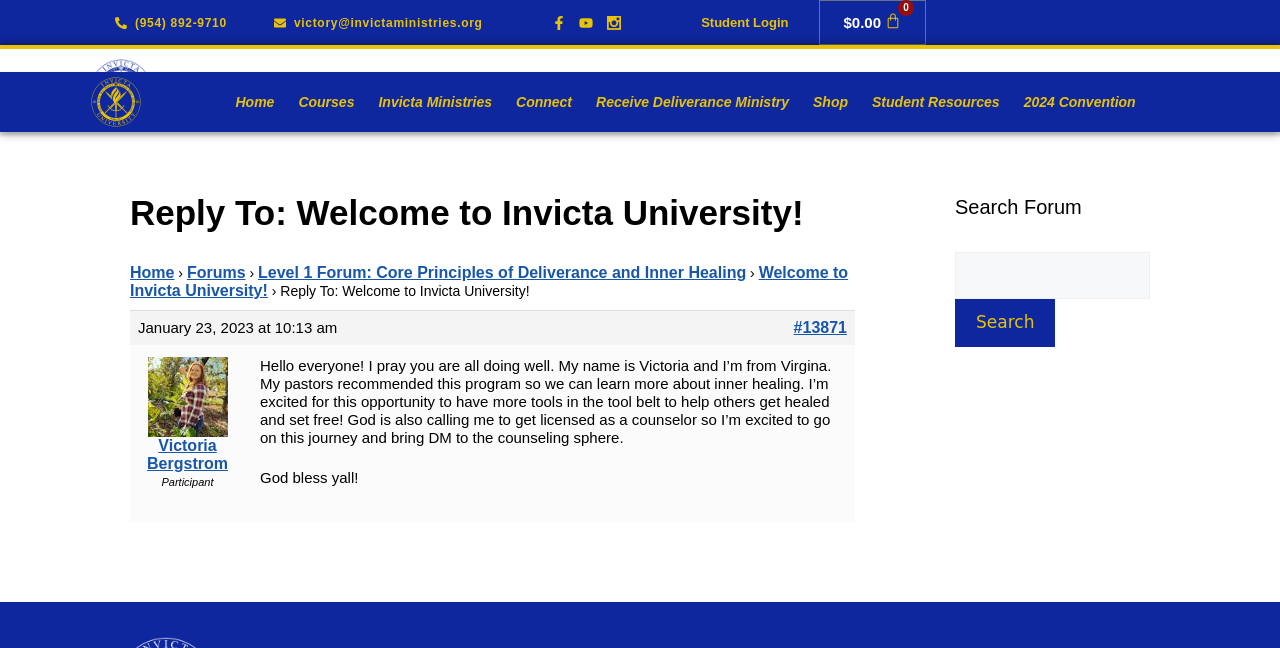Determine the bounding box coordinates for the area you should click to complete the following instruction: "Click the 'Shop' link".

[0.632, 0.093, 0.688, 0.186]